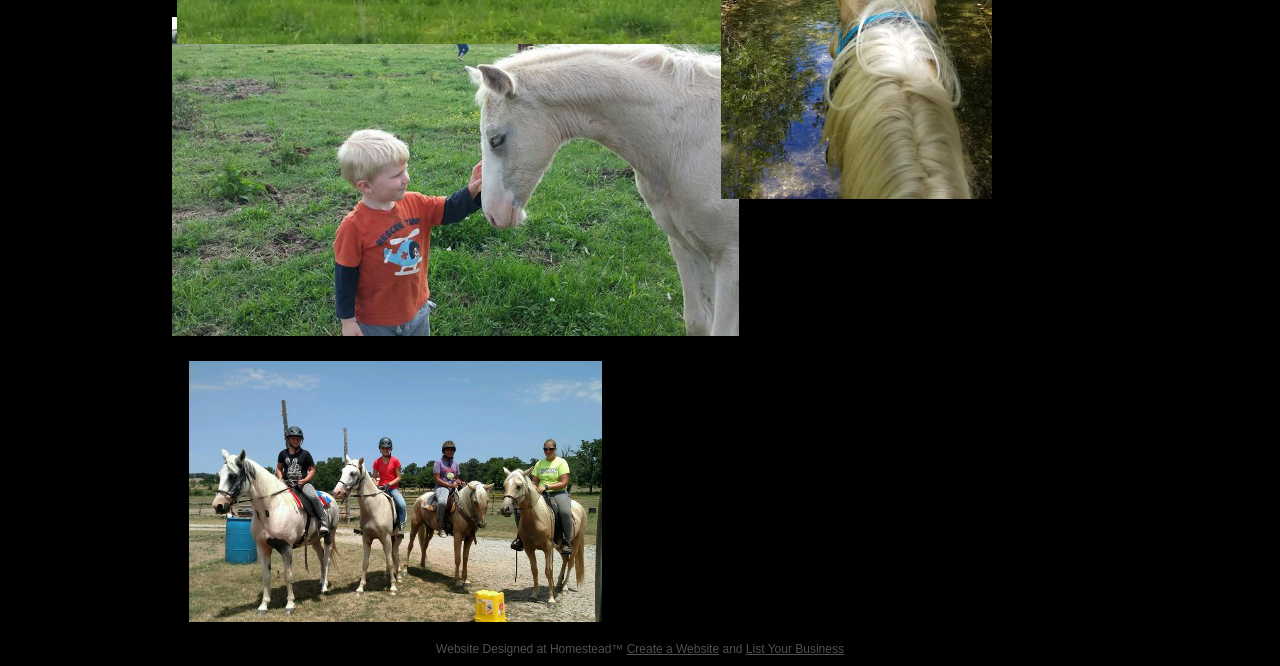Using the element description provided, determine the bounding box coordinates in the format (top-left x, top-left y, bottom-right x, bottom-right y). Ensure that all values are floating point numbers between 0 and 1. Element description: List Your Business

[0.583, 0.964, 0.659, 0.985]